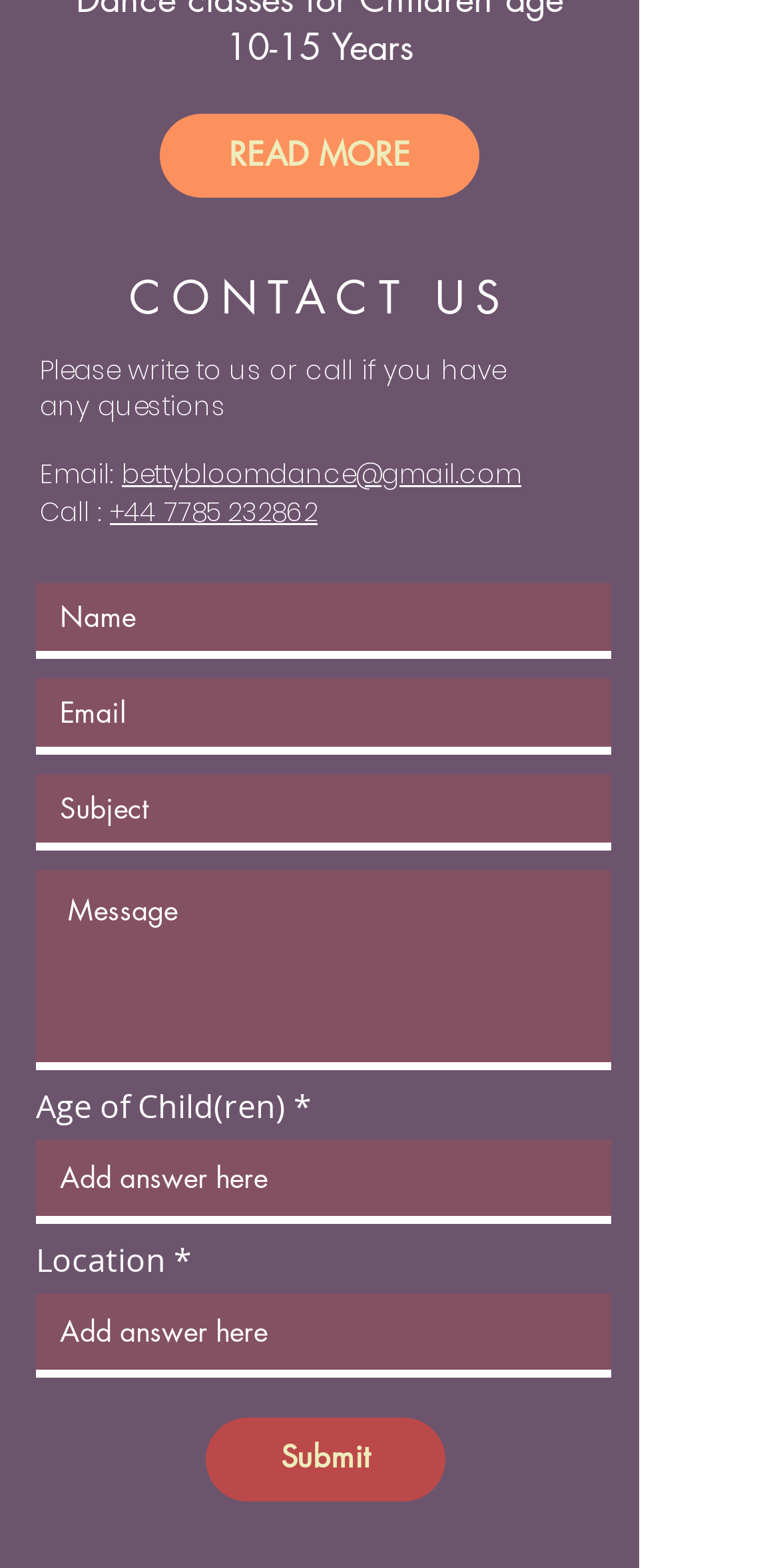Locate the bounding box coordinates of the clickable region to complete the following instruction: "Click the 'READ MORE' link."

[0.205, 0.073, 0.615, 0.126]